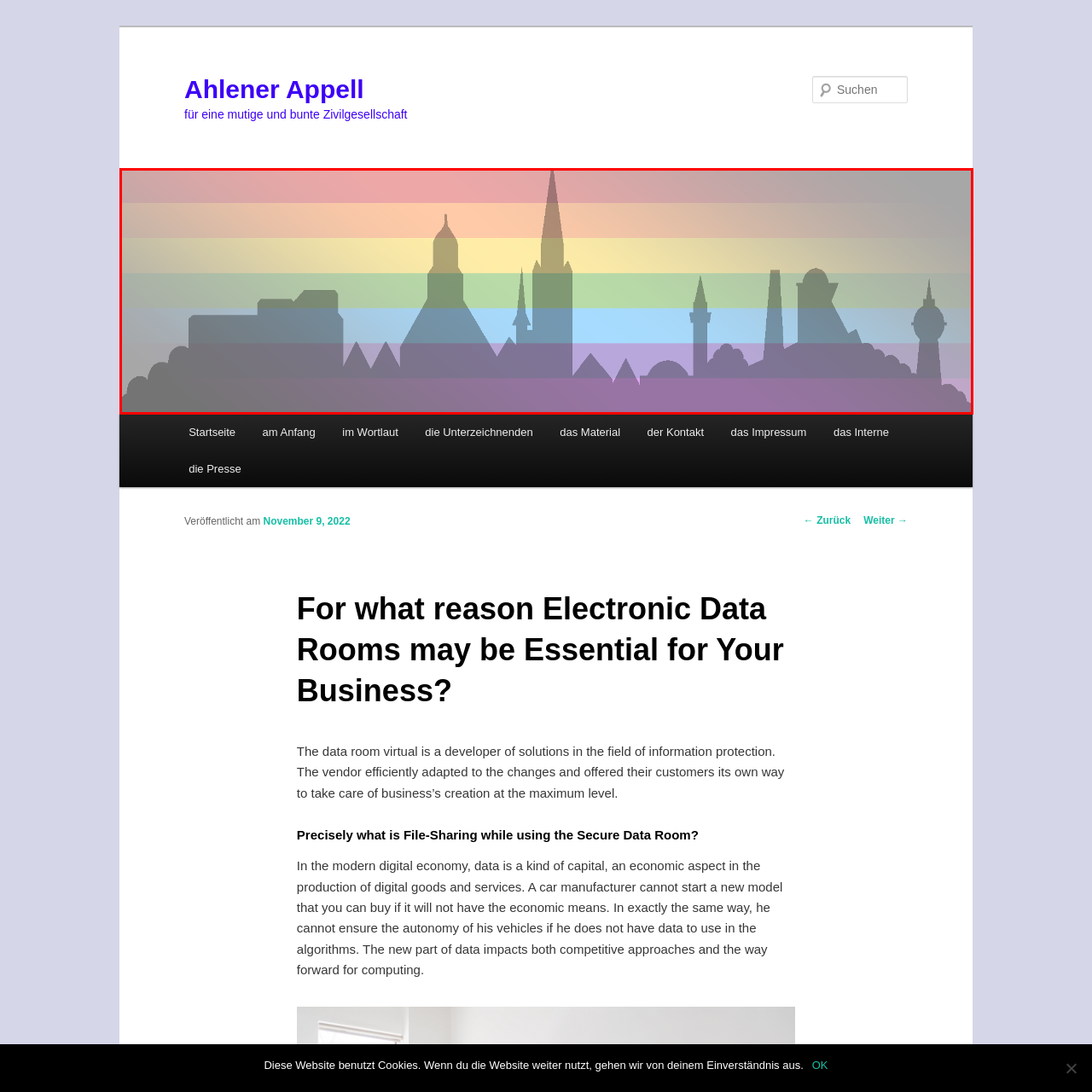Look at the image highlighted by the red boundary and answer the question with a succinct word or phrase:
What do the buildings in the skyline represent?

Diversity and inclusivity